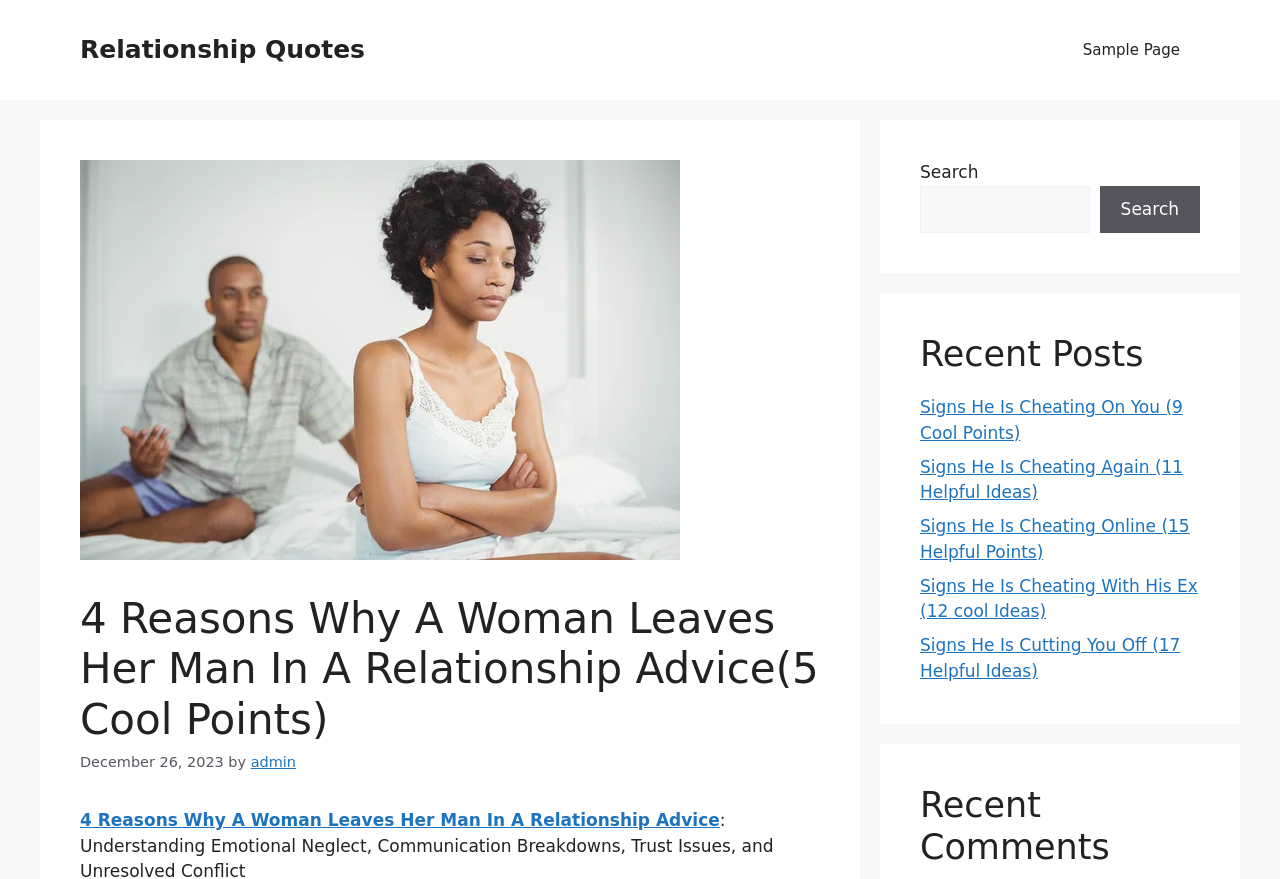How many recent posts are listed?
Using the visual information, answer the question in a single word or phrase.

5